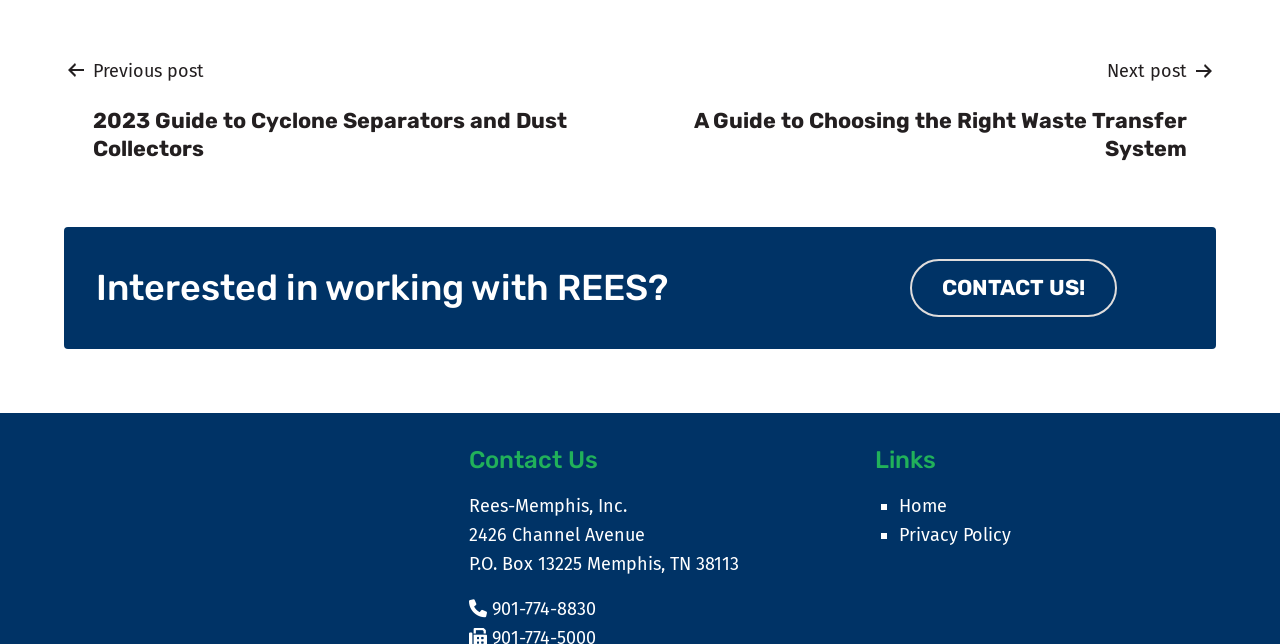Please provide a detailed answer to the question below based on the screenshot: 
How many list markers are in the links section?

I counted the number of list markers in the links section, which are '■' and '■', so there are 2 list markers.